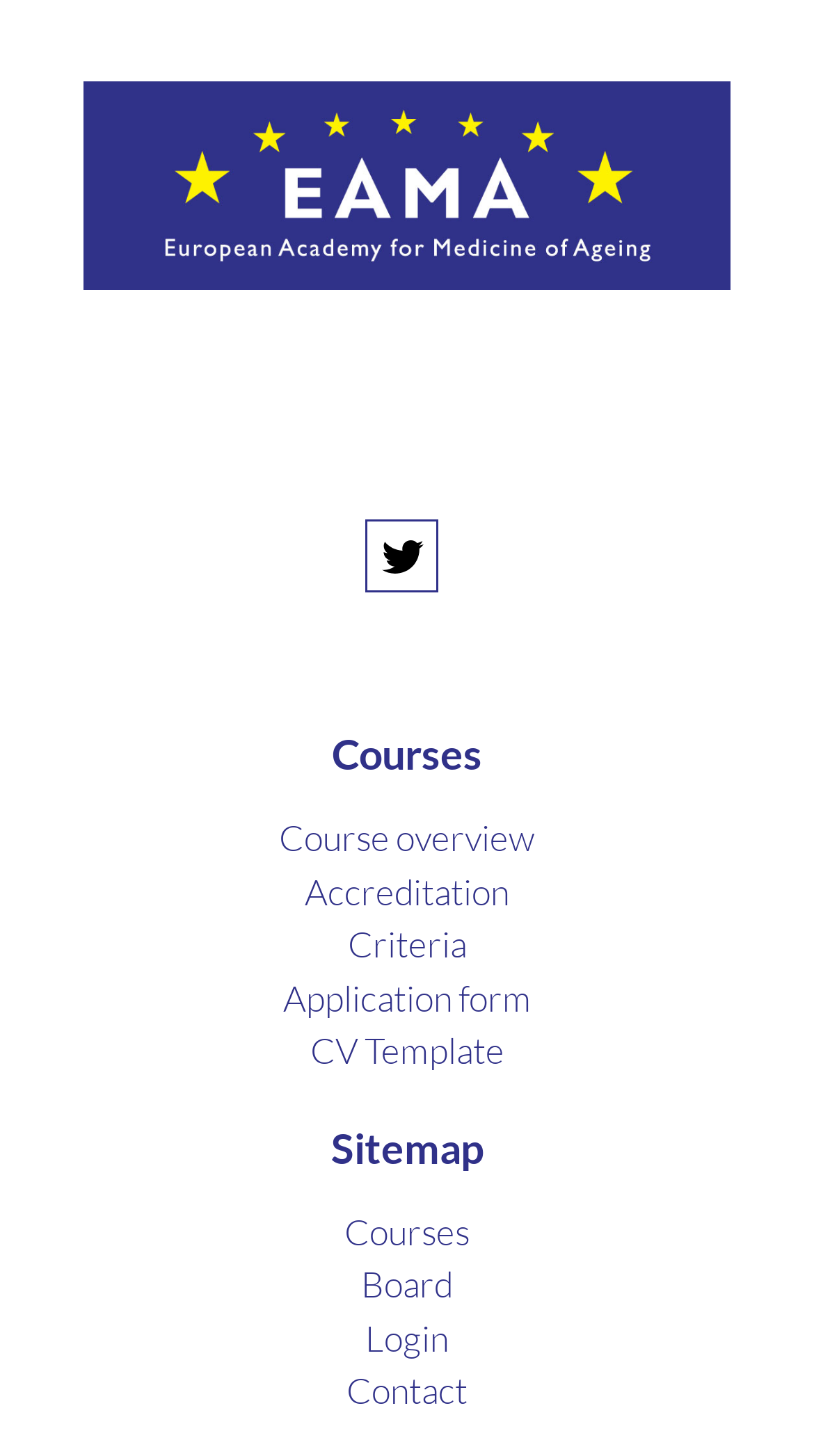Identify the bounding box coordinates of the clickable section necessary to follow the following instruction: "Visit Kleenology". The coordinates should be presented as four float numbers from 0 to 1, i.e., [left, top, right, bottom].

None